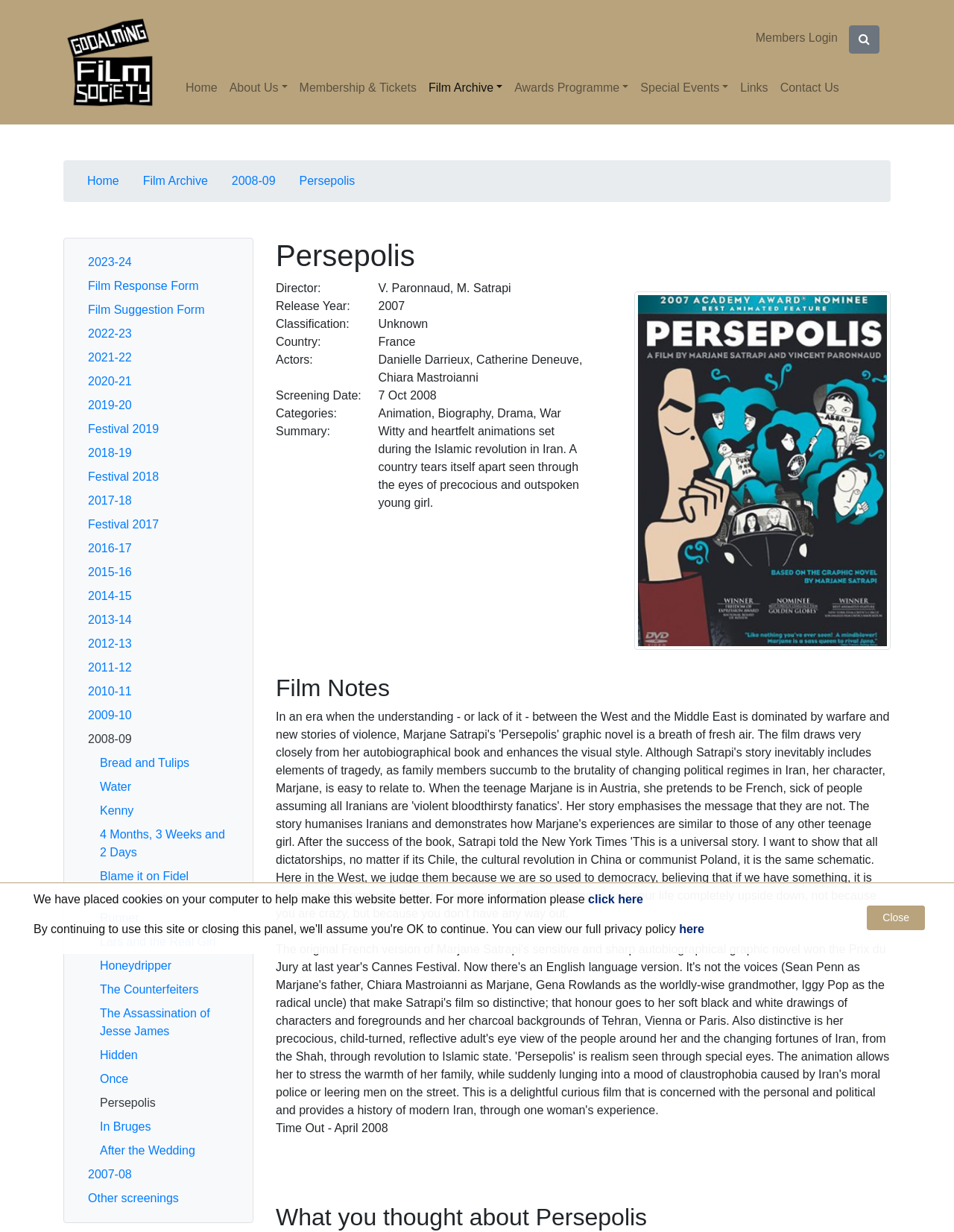Pinpoint the bounding box coordinates of the element to be clicked to execute the instruction: "Go to the 'Film Archive' page".

[0.443, 0.061, 0.533, 0.081]